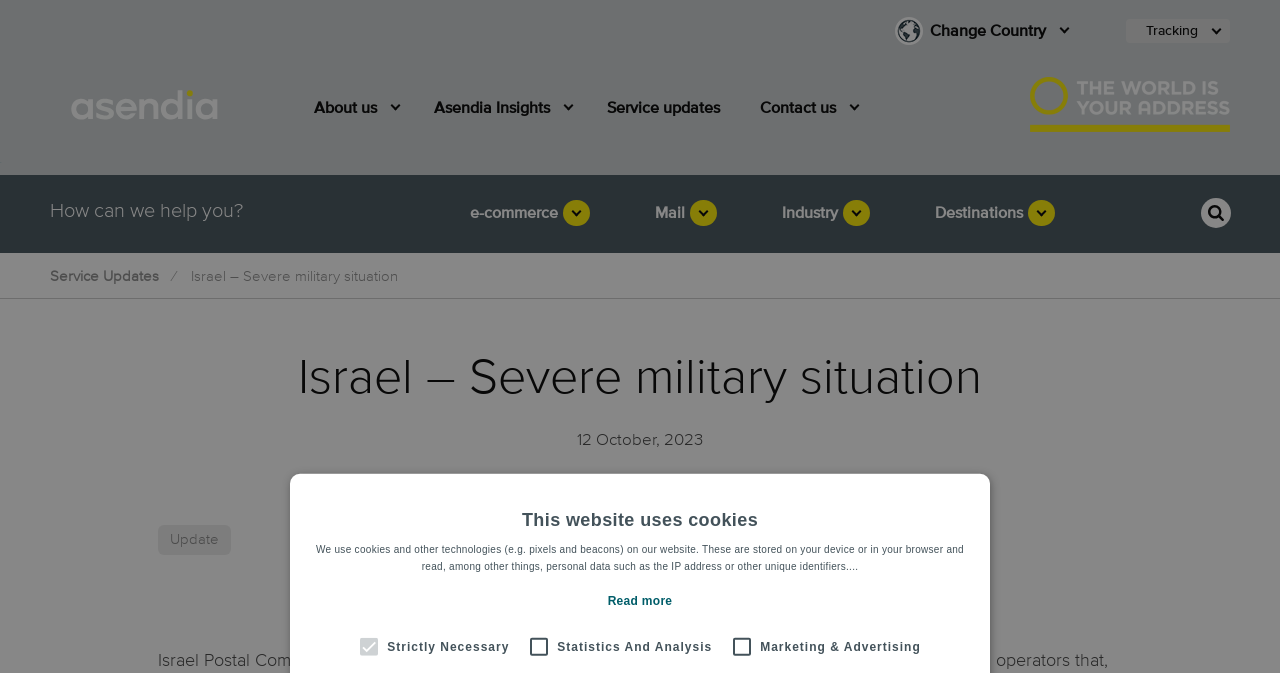Find and extract the text of the primary heading on the webpage.

Israel – Severe military situation